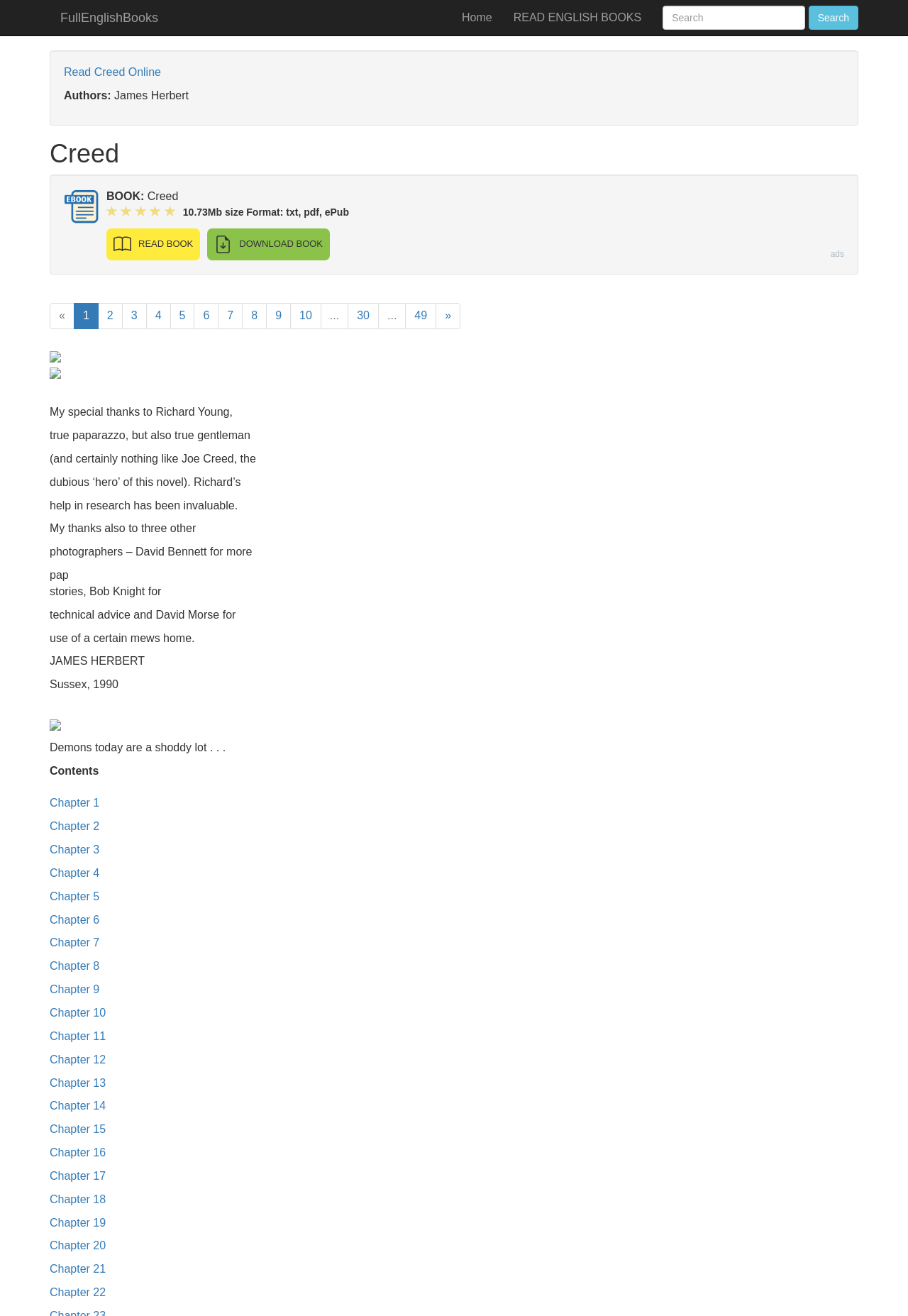Determine the bounding box coordinates for the region that must be clicked to execute the following instruction: "Search for a book".

[0.73, 0.004, 0.887, 0.023]